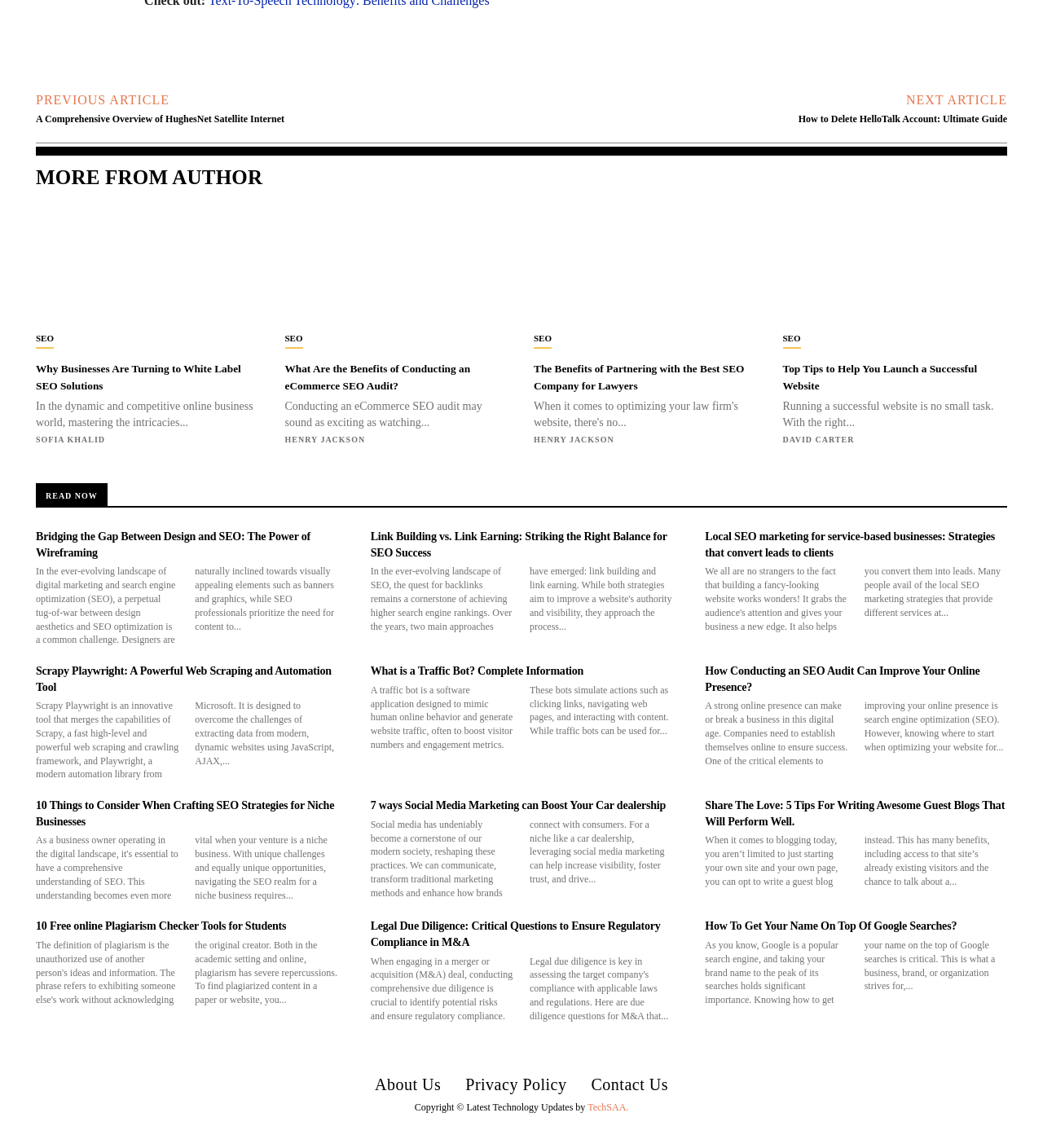Please find the bounding box coordinates of the element that you should click to achieve the following instruction: "Click on the 'NEXT ARTICLE' button". The coordinates should be presented as four float numbers between 0 and 1: [left, top, right, bottom].

[0.869, 0.081, 0.966, 0.093]